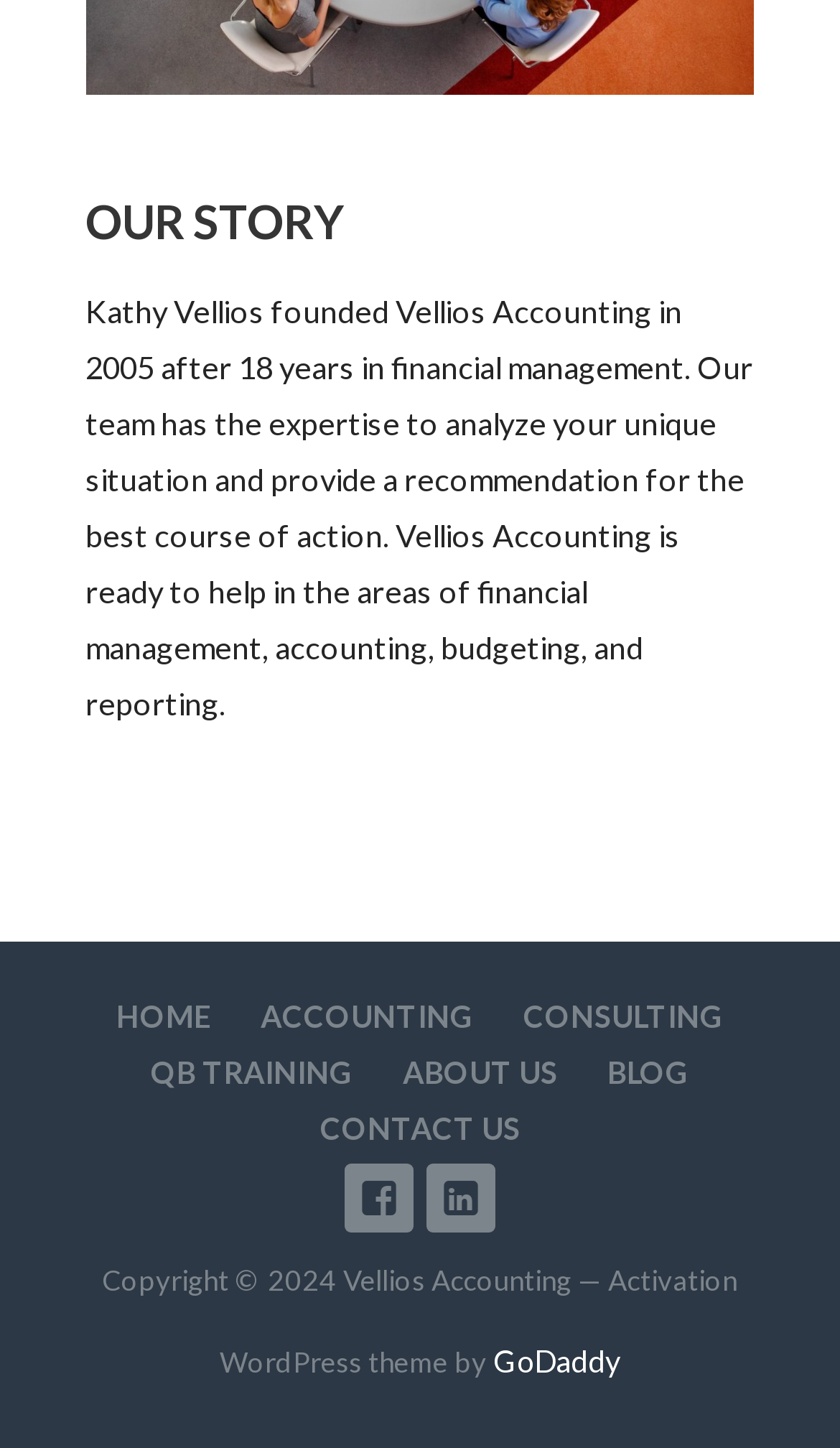Answer the question below with a single word or a brief phrase: 
What is the name of the WordPress theme used by Vellios Accounting?

Activation